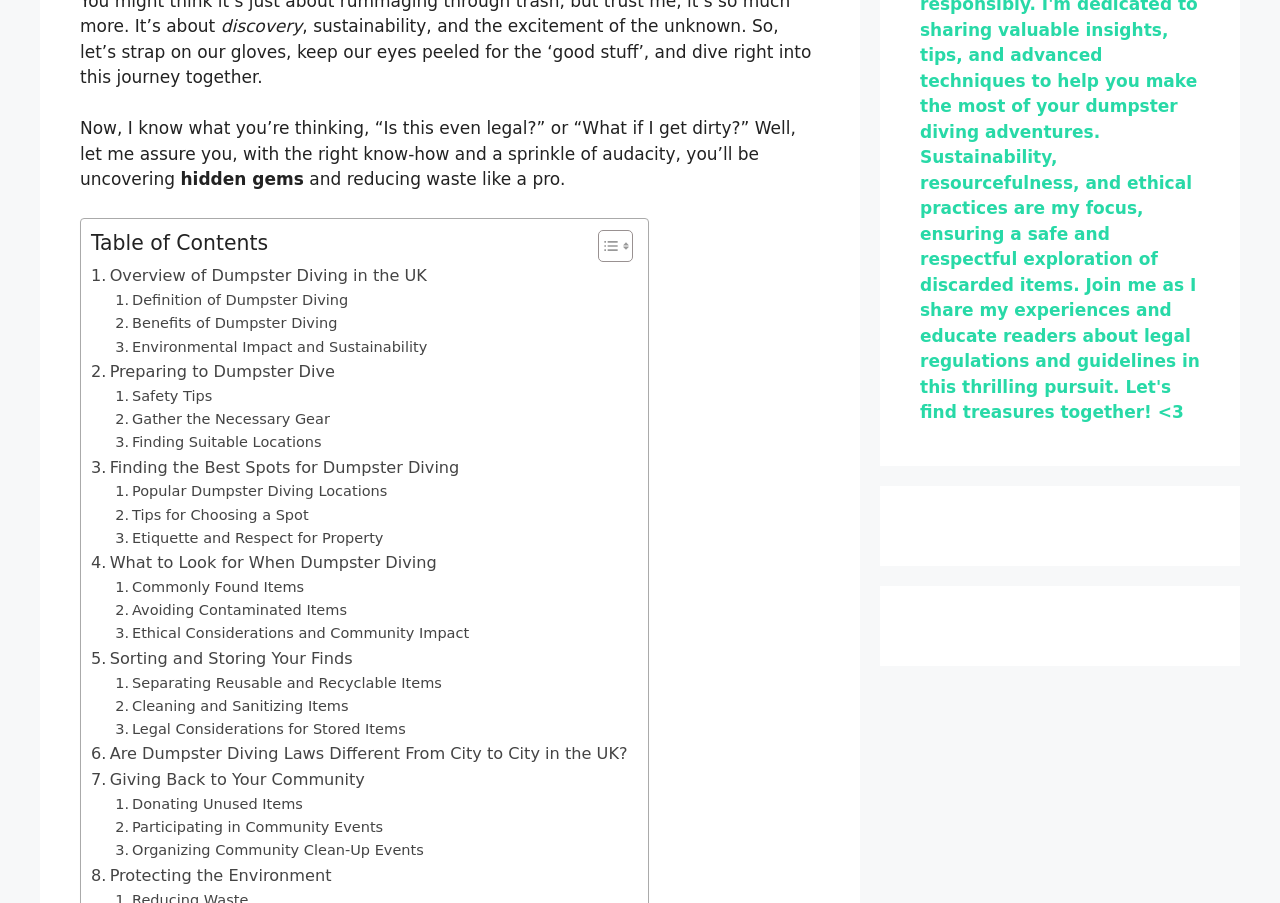Please identify the bounding box coordinates of the element I should click to complete this instruction: 'Toggle Table of Content'. The coordinates should be given as four float numbers between 0 and 1, like this: [left, top, right, bottom].

[0.455, 0.254, 0.49, 0.292]